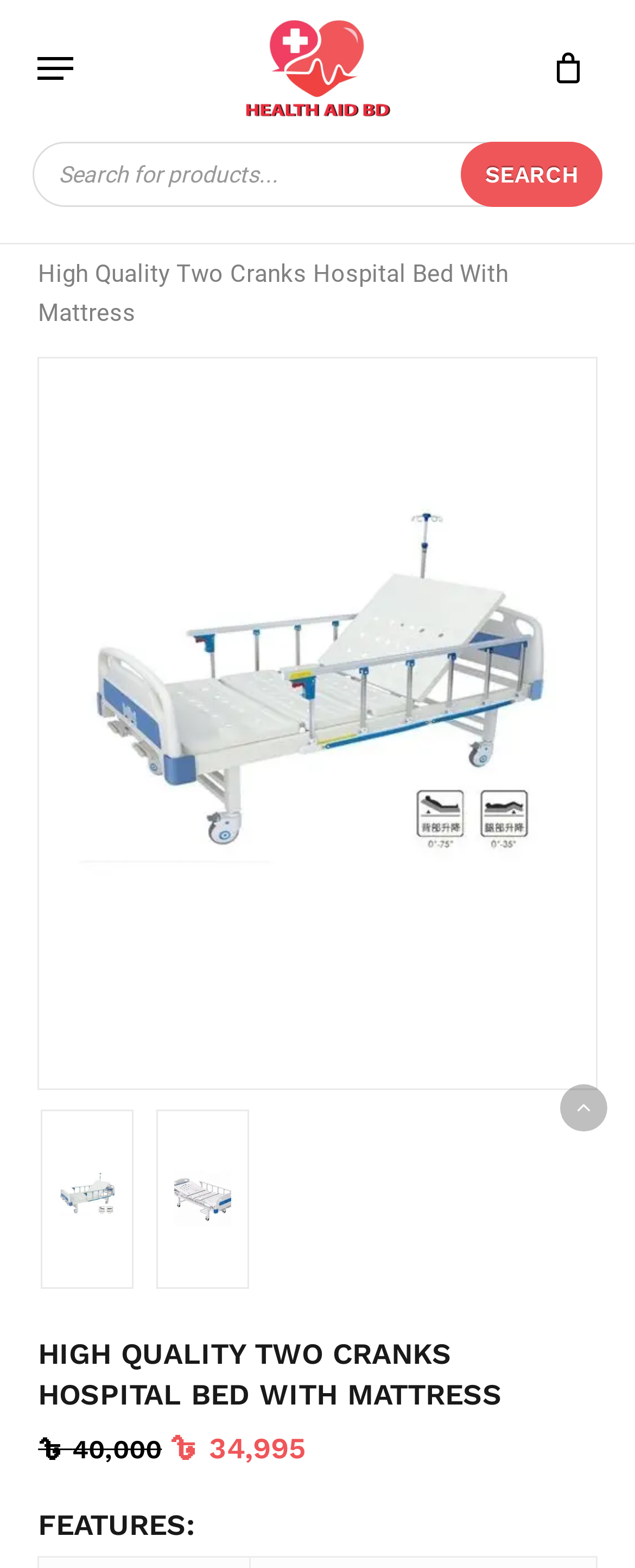What is the category of the product?
Look at the screenshot and respond with one word or a short phrase.

Medical Furniture